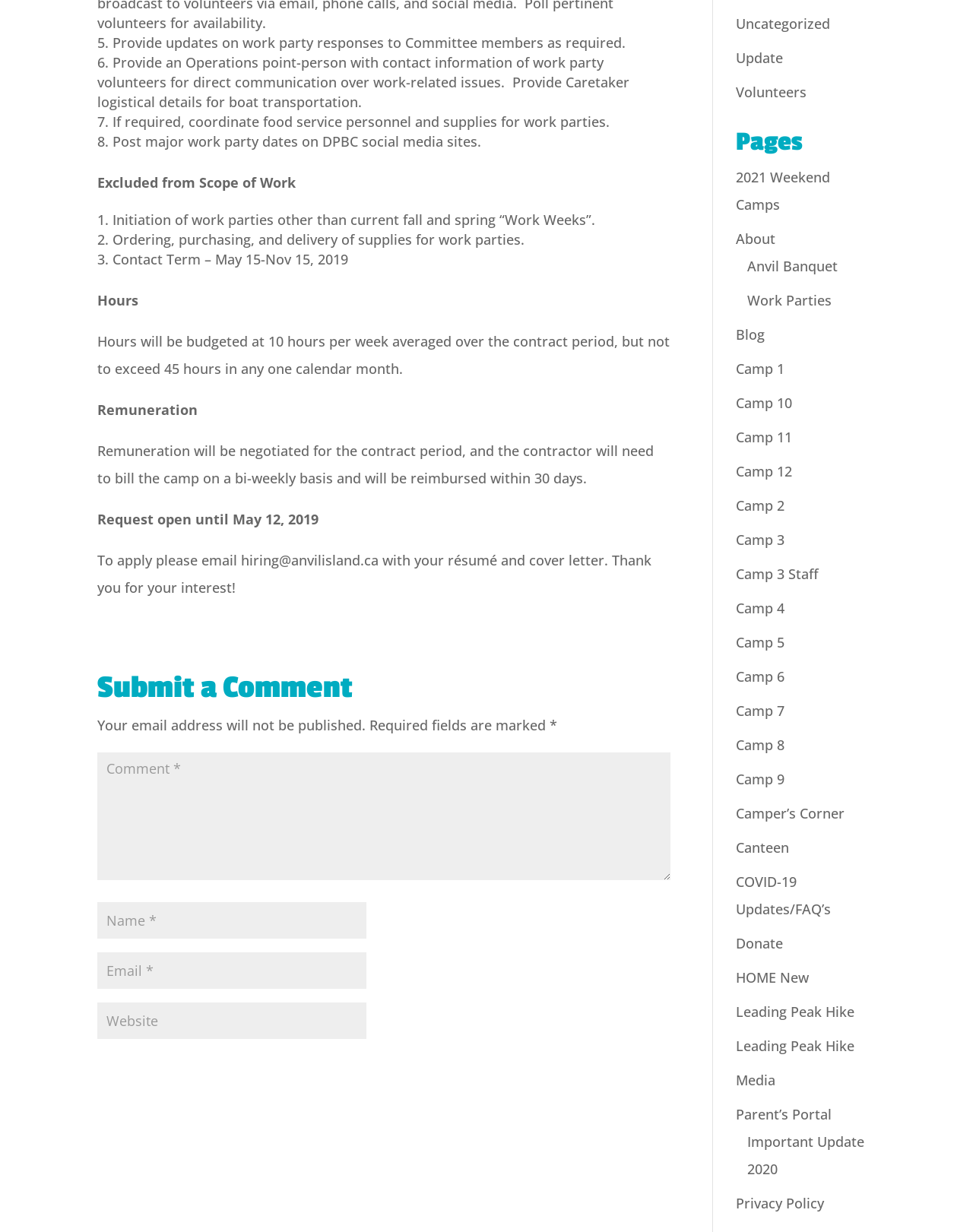What is the purpose of the 'Submit a Comment' section?
Deliver a detailed and extensive answer to the question.

The 'Submit a Comment' section allows users to provide their comments, name, email, and website (optional) and submit them, which suggests that the purpose of this section is to collect user feedback or opinions.